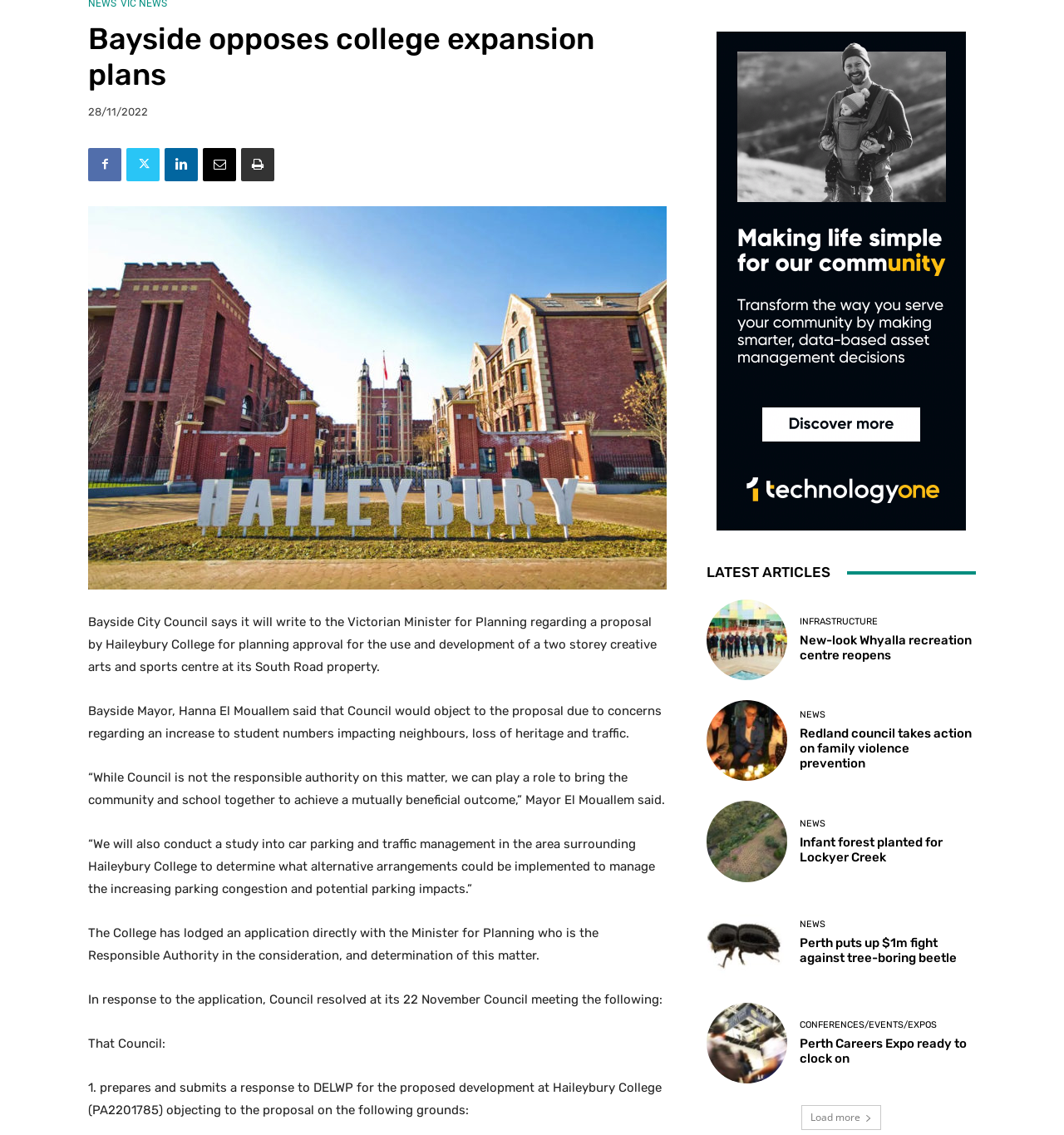Using the provided element description "New-look Whyalla recreation centre reopens", determine the bounding box coordinates of the UI element.

[0.752, 0.558, 0.913, 0.584]